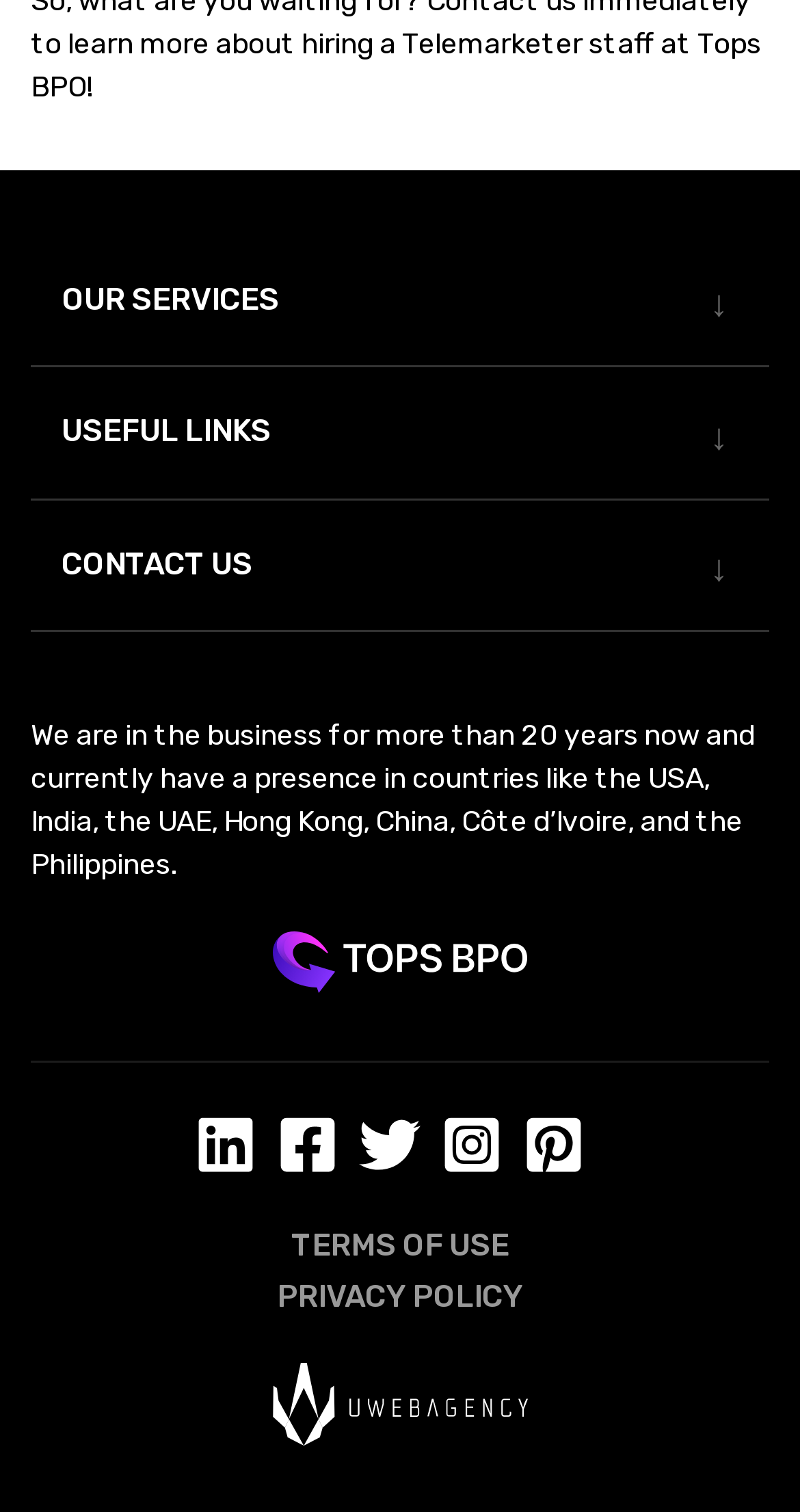Locate the bounding box coordinates of the element that should be clicked to fulfill the instruction: "View CONTACT US".

[0.115, 0.457, 0.354, 0.482]